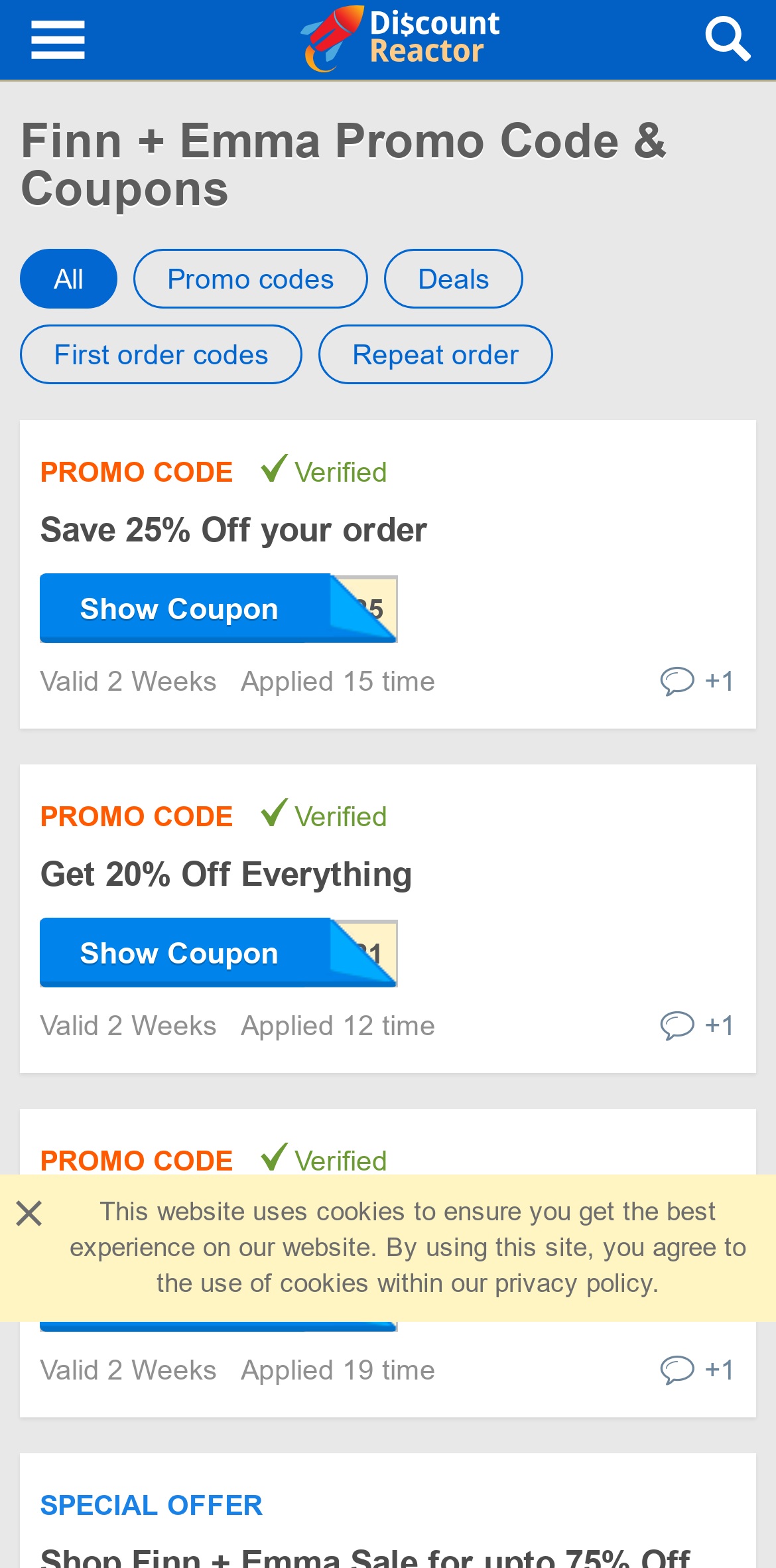Find the bounding box coordinates of the UI element according to this description: "Get 20% Off Everything".

[0.051, 0.546, 0.531, 0.57]